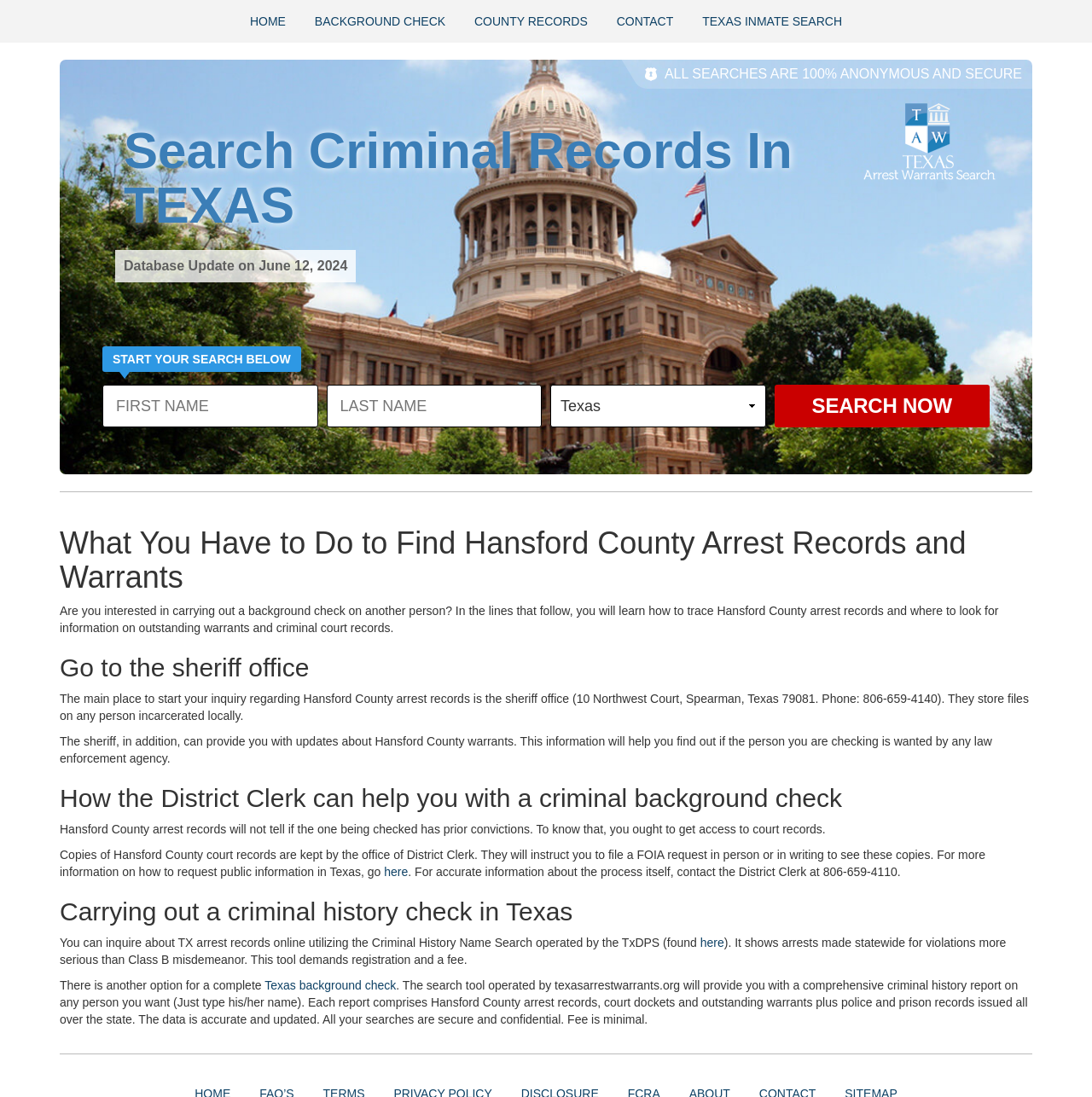Could you specify the bounding box coordinates for the clickable section to complete the following instruction: "Click TEXAS INMATE SEARCH"?

[0.631, 0.0, 0.783, 0.039]